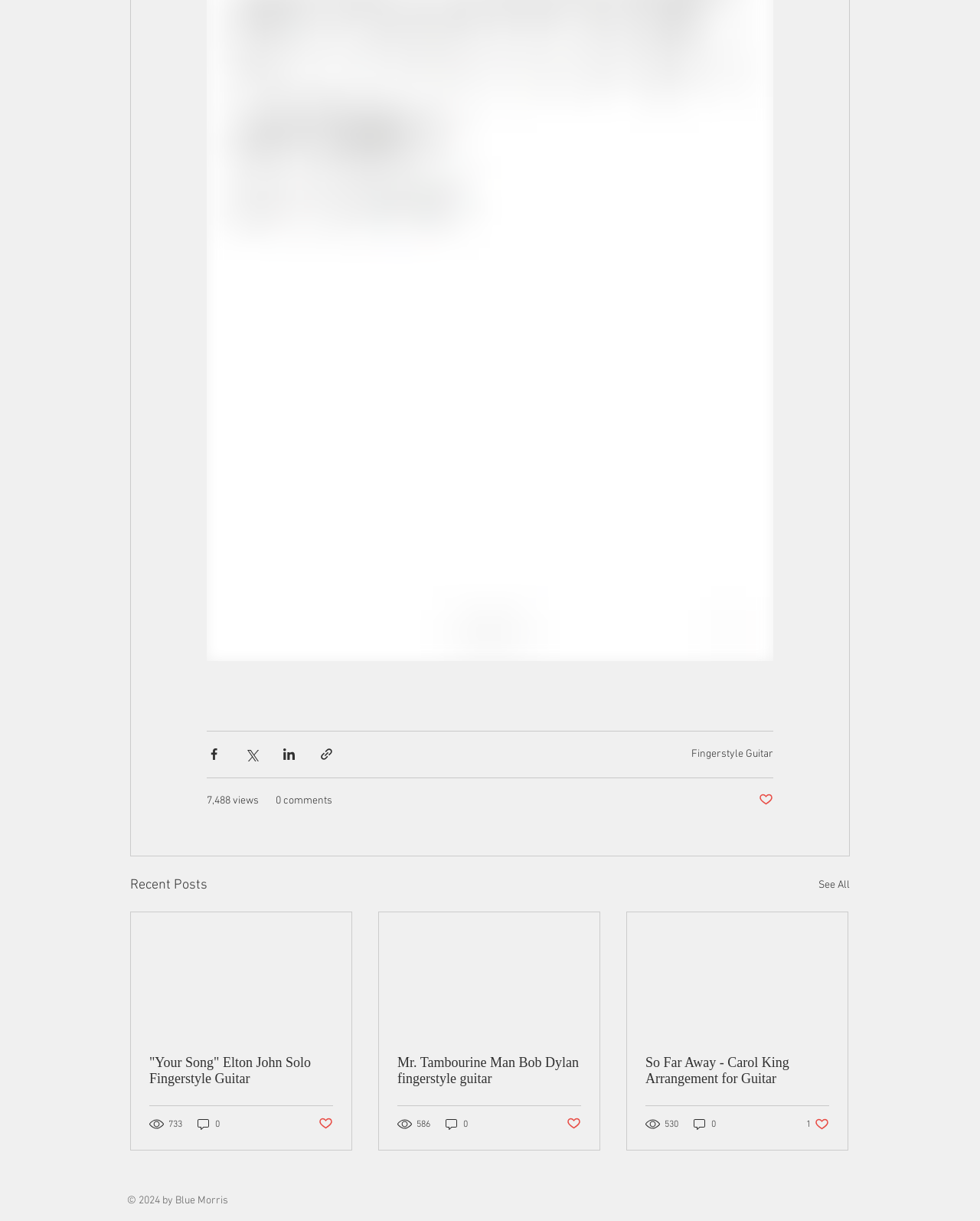Locate the bounding box coordinates of the area where you should click to accomplish the instruction: "View post details".

[0.705, 0.612, 0.789, 0.623]